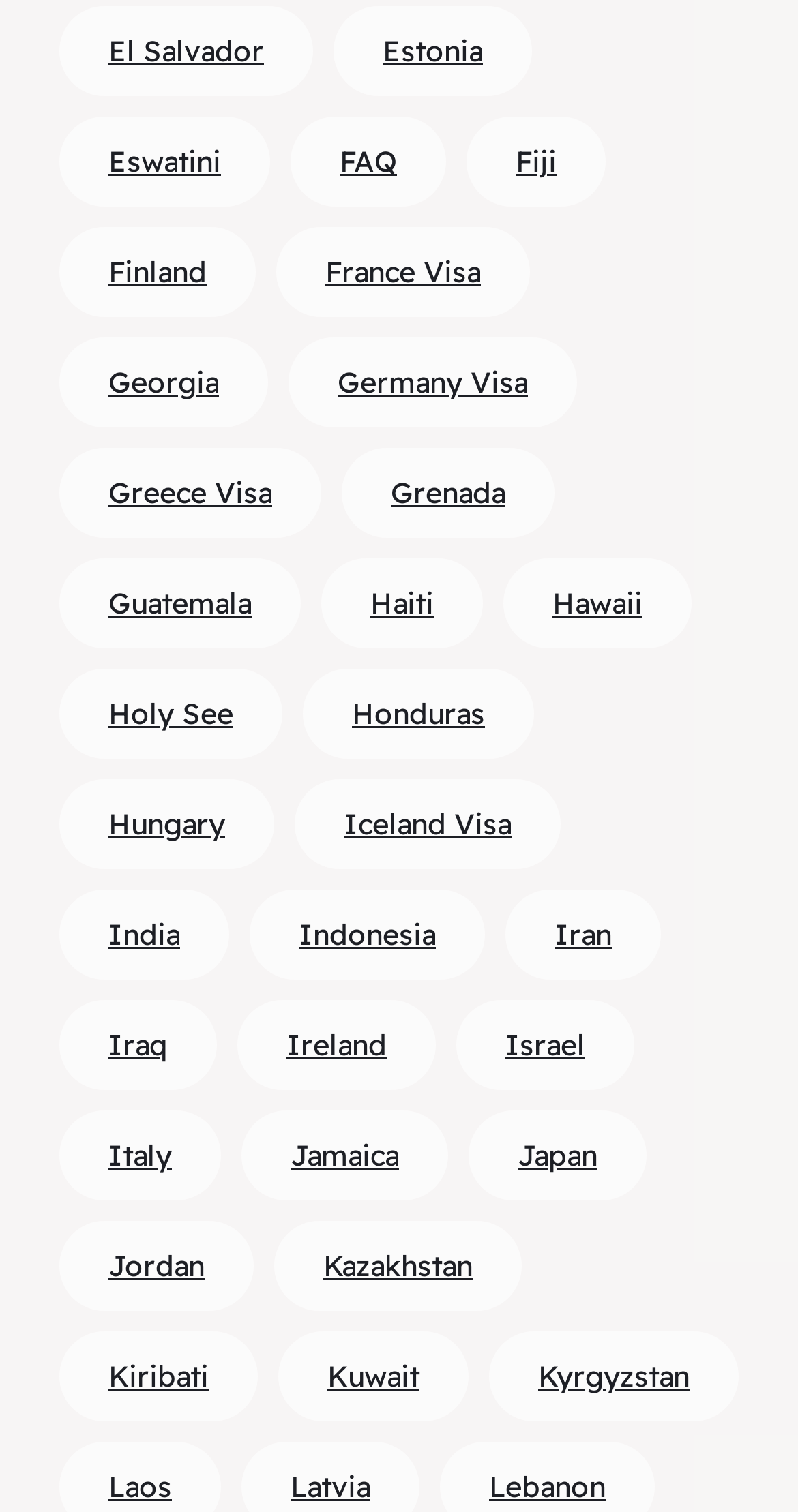Locate the UI element described as follows: "Greece Visa". Return the bounding box coordinates as four float numbers between 0 and 1 in the order [left, top, right, bottom].

[0.136, 0.314, 0.341, 0.339]